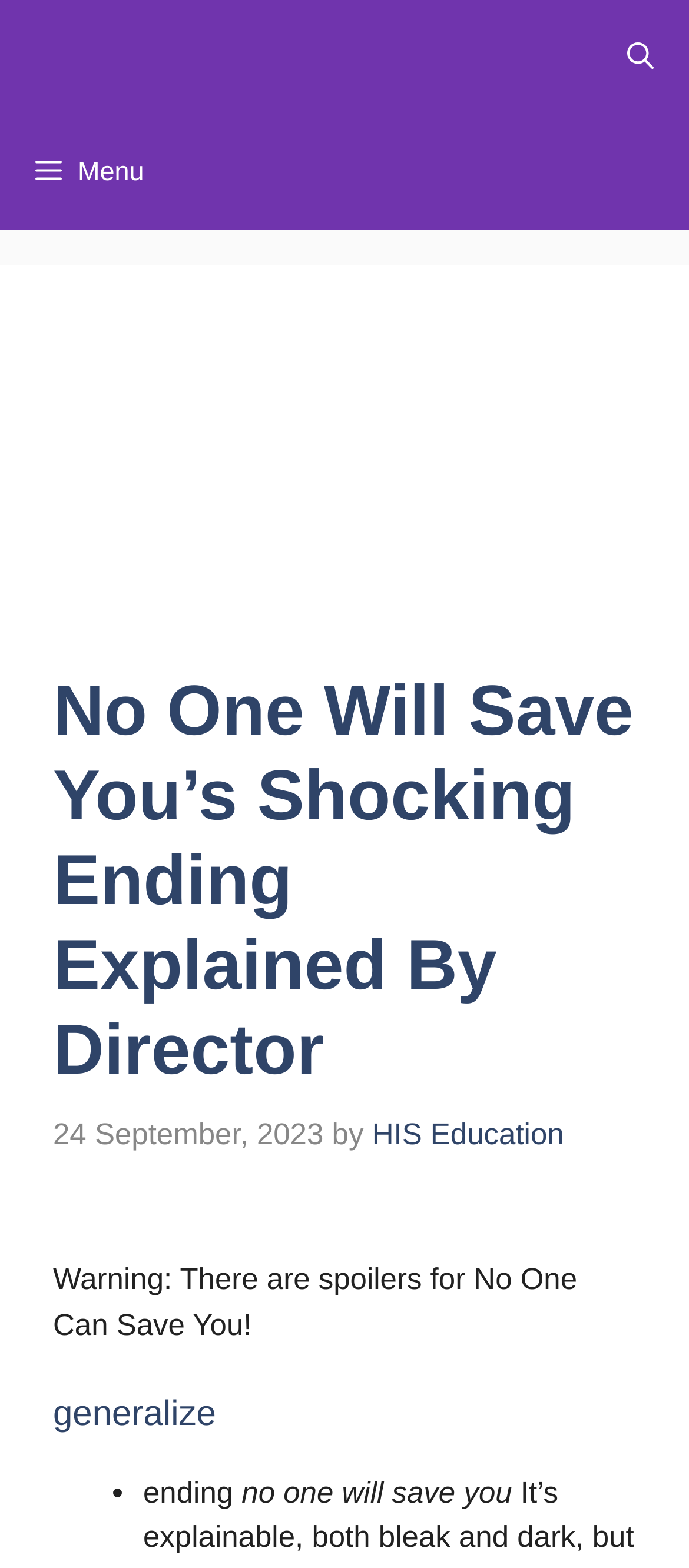What is the title of the article?
Provide a short answer using one word or a brief phrase based on the image.

No One Will Save You's Shocking Ending Explained By Director